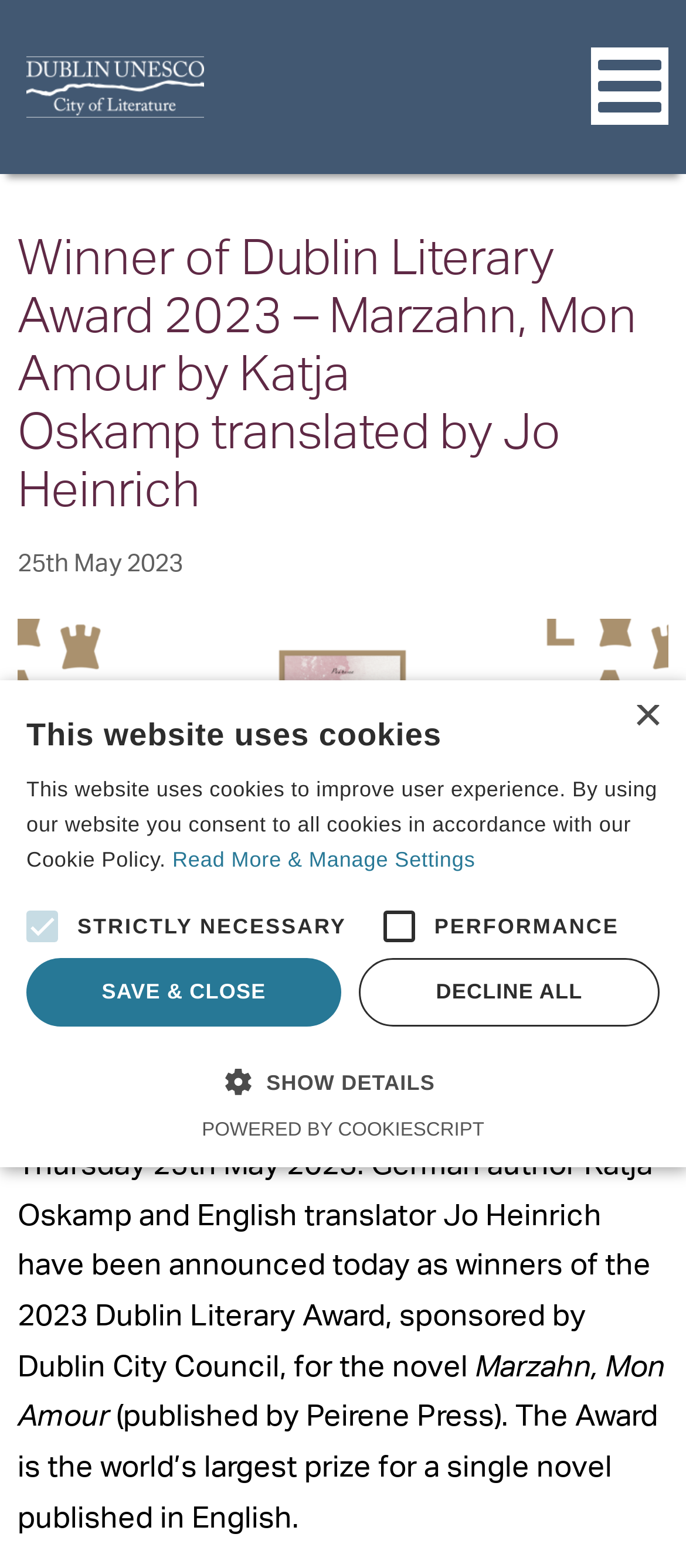Find the bounding box coordinates of the UI element according to this description: "parent_node: Menu".

[0.038, 0.025, 0.298, 0.086]